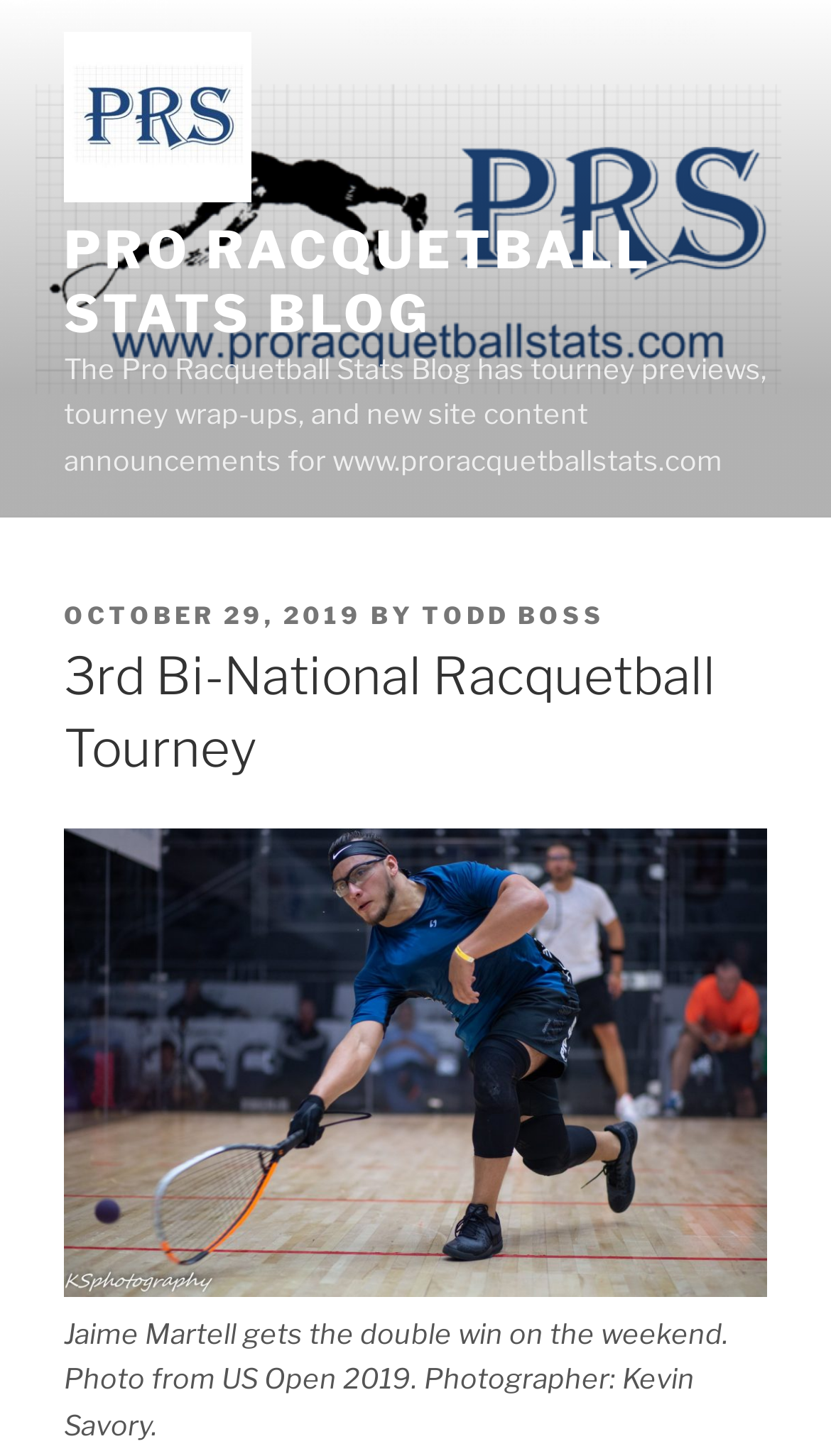Locate the bounding box of the UI element with the following description: "Pro Racquetball Stats Blog".

[0.077, 0.15, 0.784, 0.237]